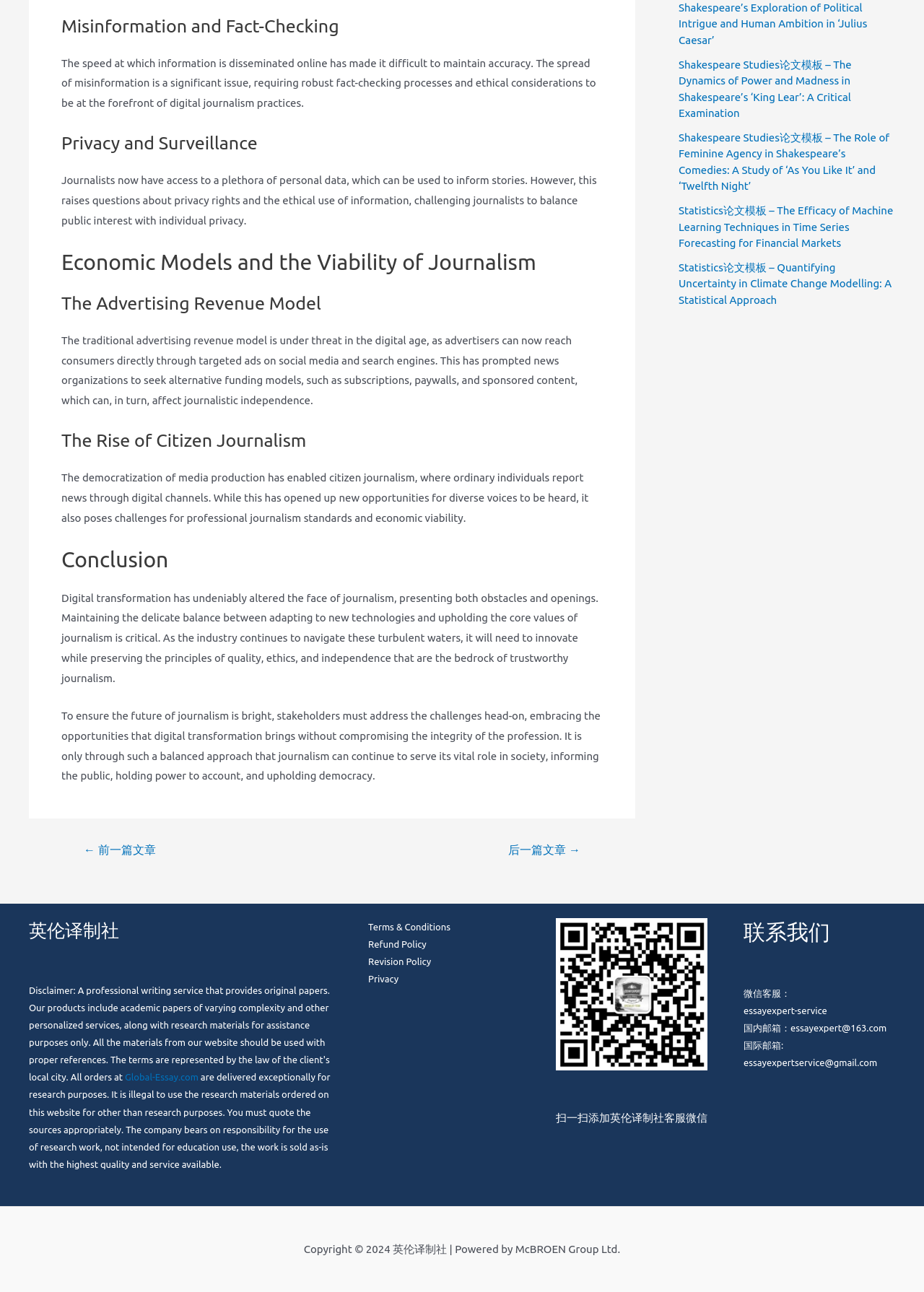Please give a short response to the question using one word or a phrase:
What is the main topic of this webpage?

Digital transformation in journalism